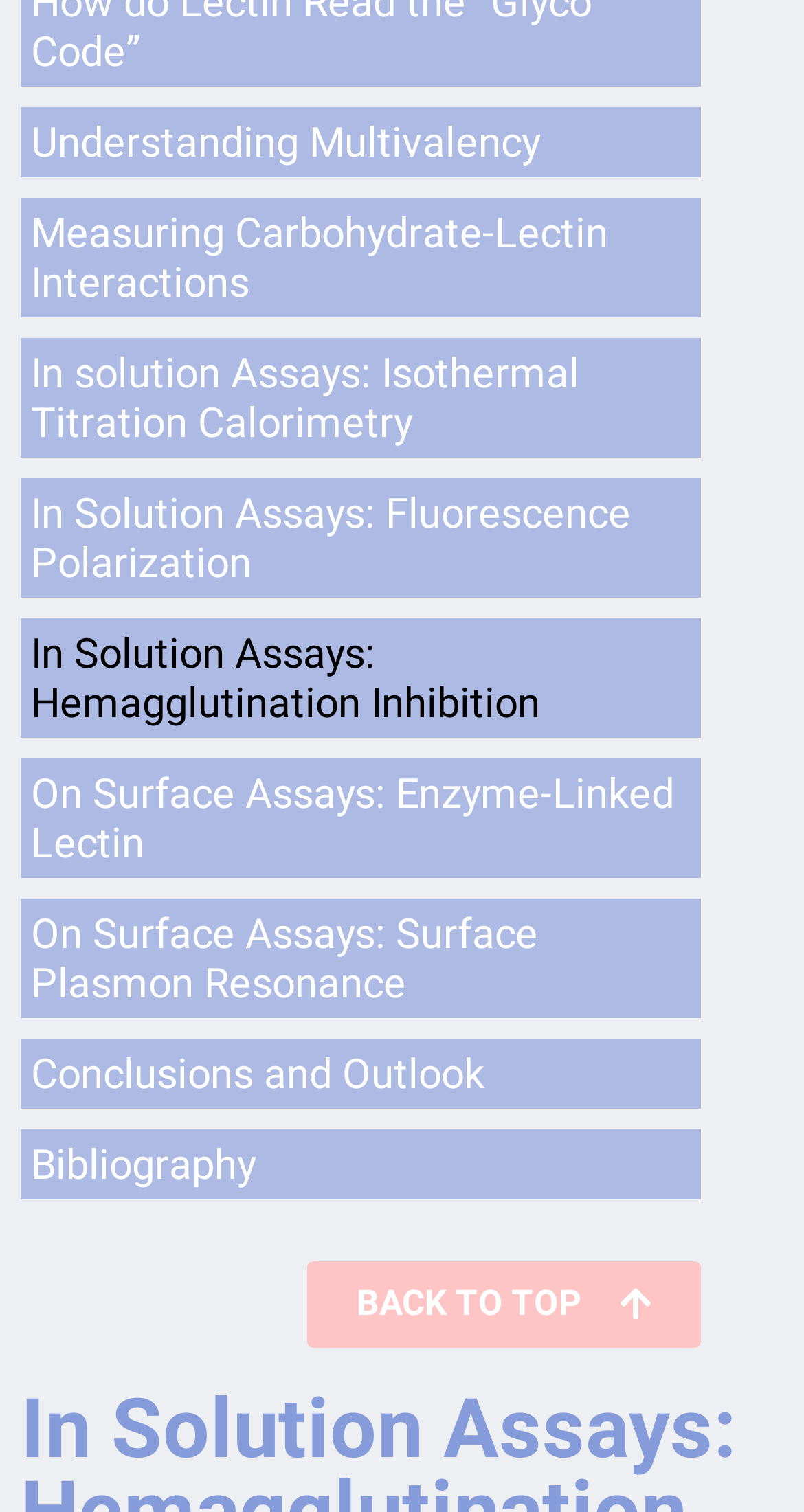Using the details in the image, give a detailed response to the question below:
What type of assays are mentioned on the webpage?

By examining the link texts on the webpage, I found that there are two types of assays mentioned: 'In solution assays' and 'On surface assays', which include specific methods such as Isothermal Titration Calorimetry and Enzyme-Linked Lectin.